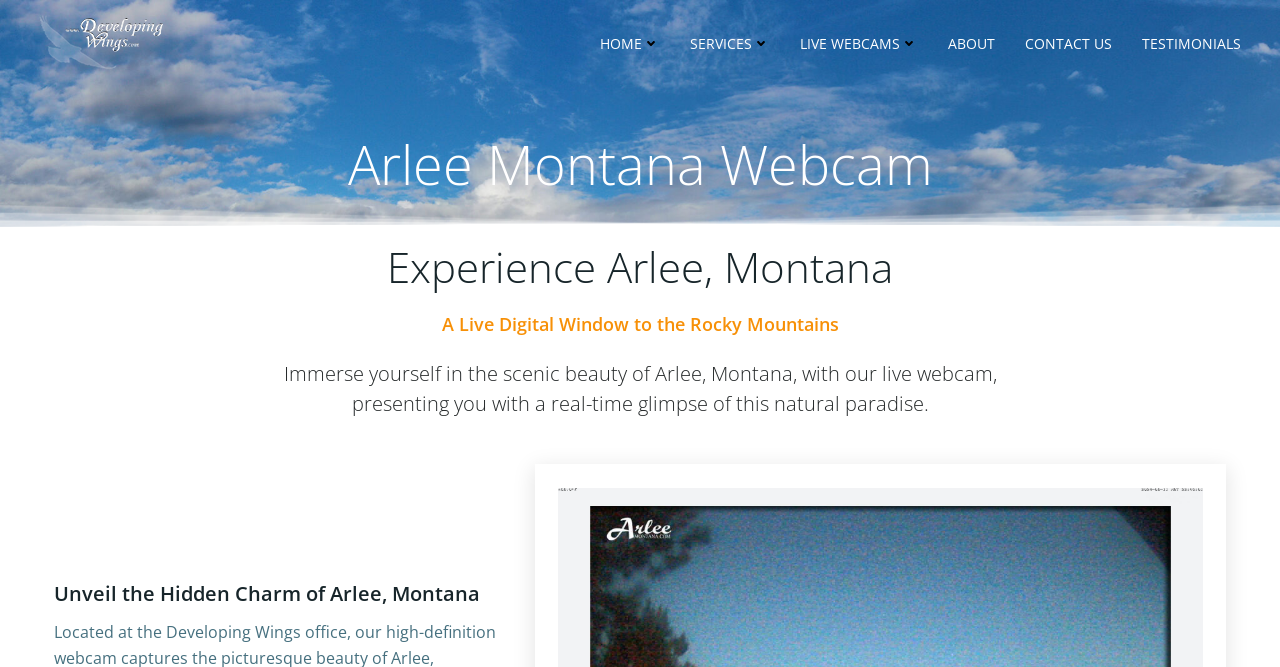Determine which piece of text is the heading of the webpage and provide it.

Arlee Montana Webcam